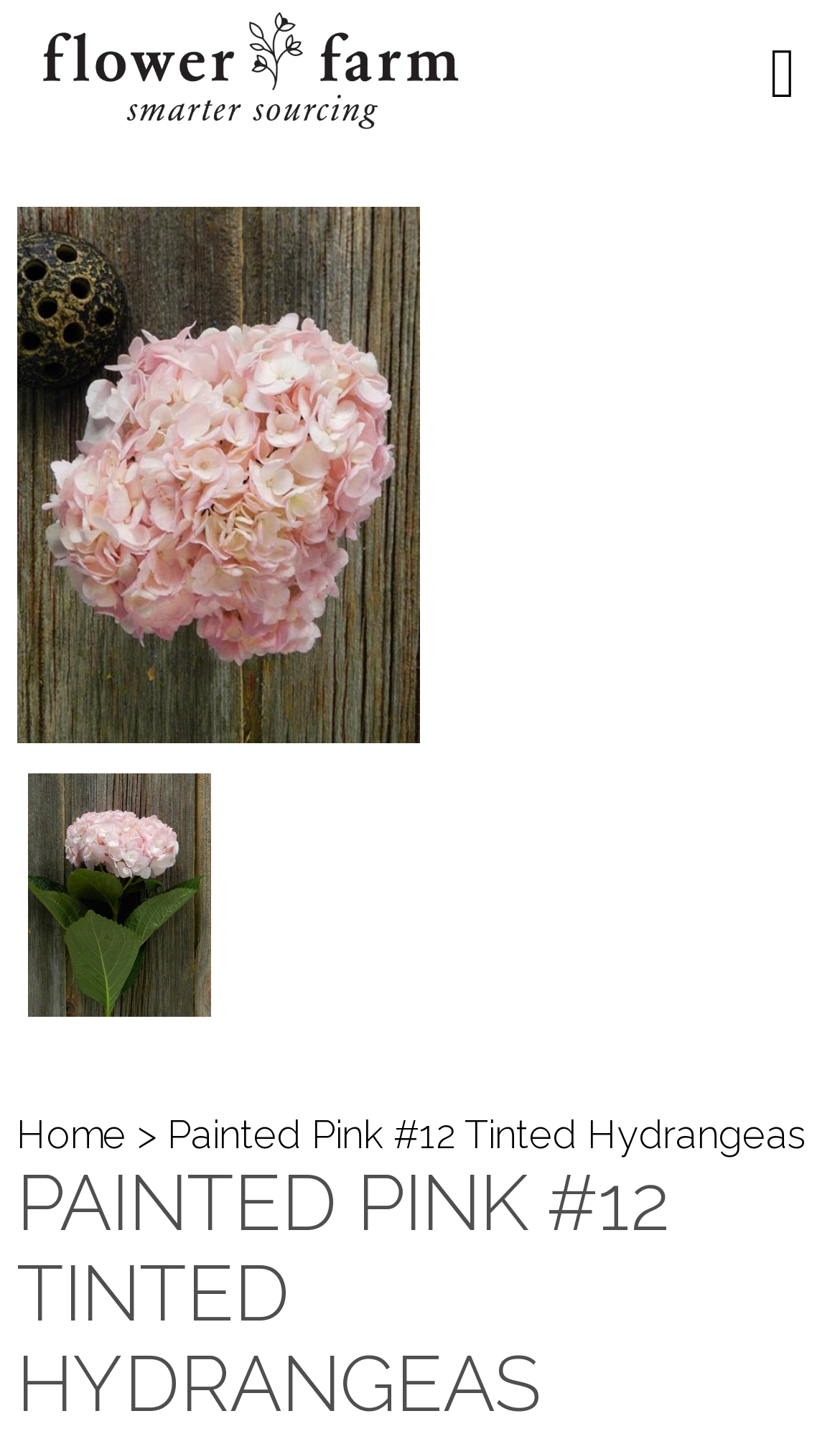Given the element description "Home", identify the bounding box of the corresponding UI element.

[0.02, 0.773, 0.151, 0.805]